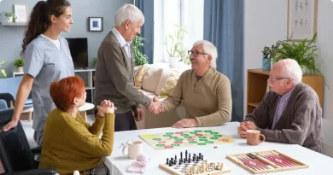What is the role of the staff member in the background?
Answer the question based on the image using a single word or a brief phrase.

assisting the seniors